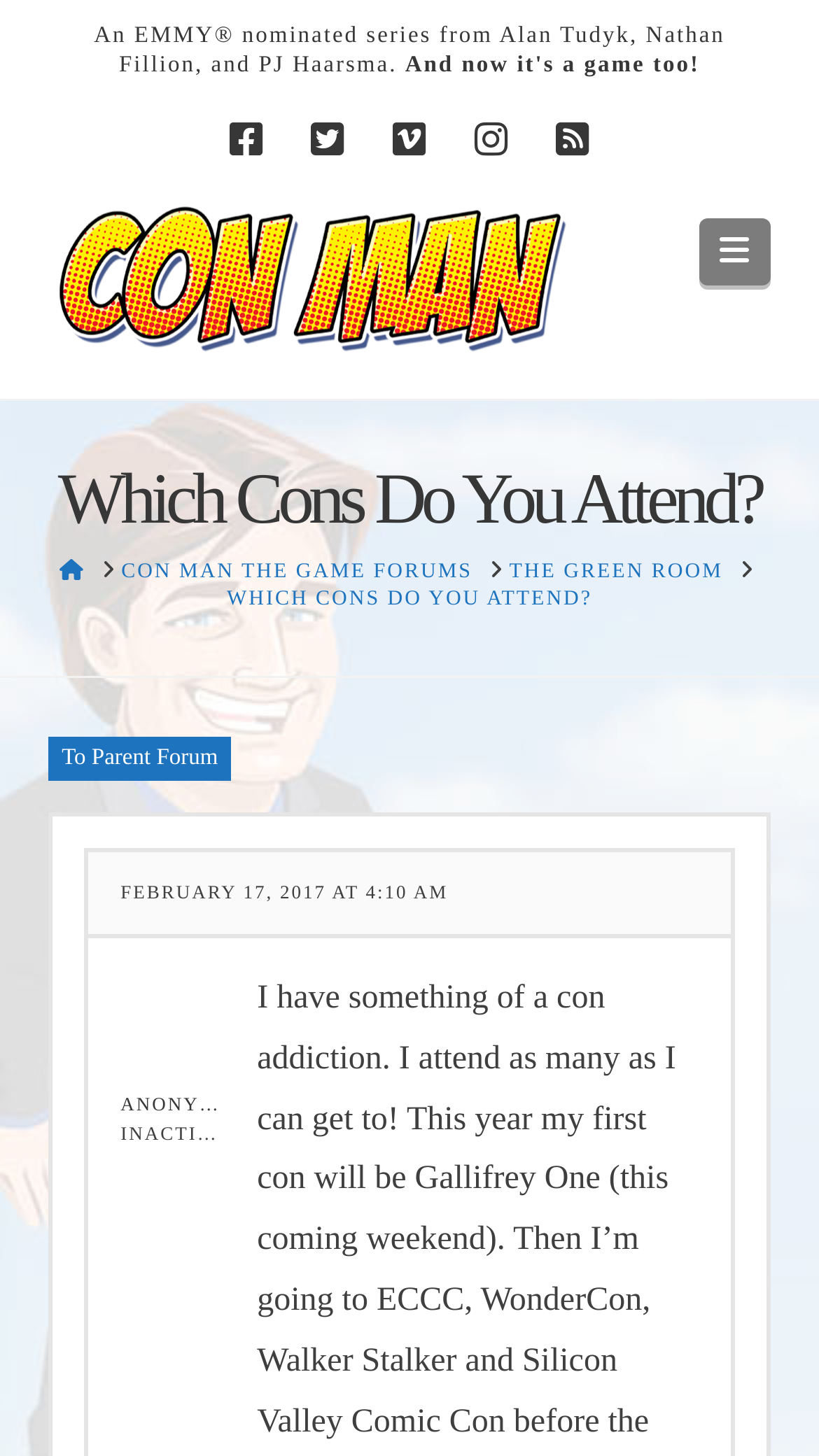What is the name of the forum?
Using the image as a reference, answer the question with a short word or phrase.

THE GREEN ROOM